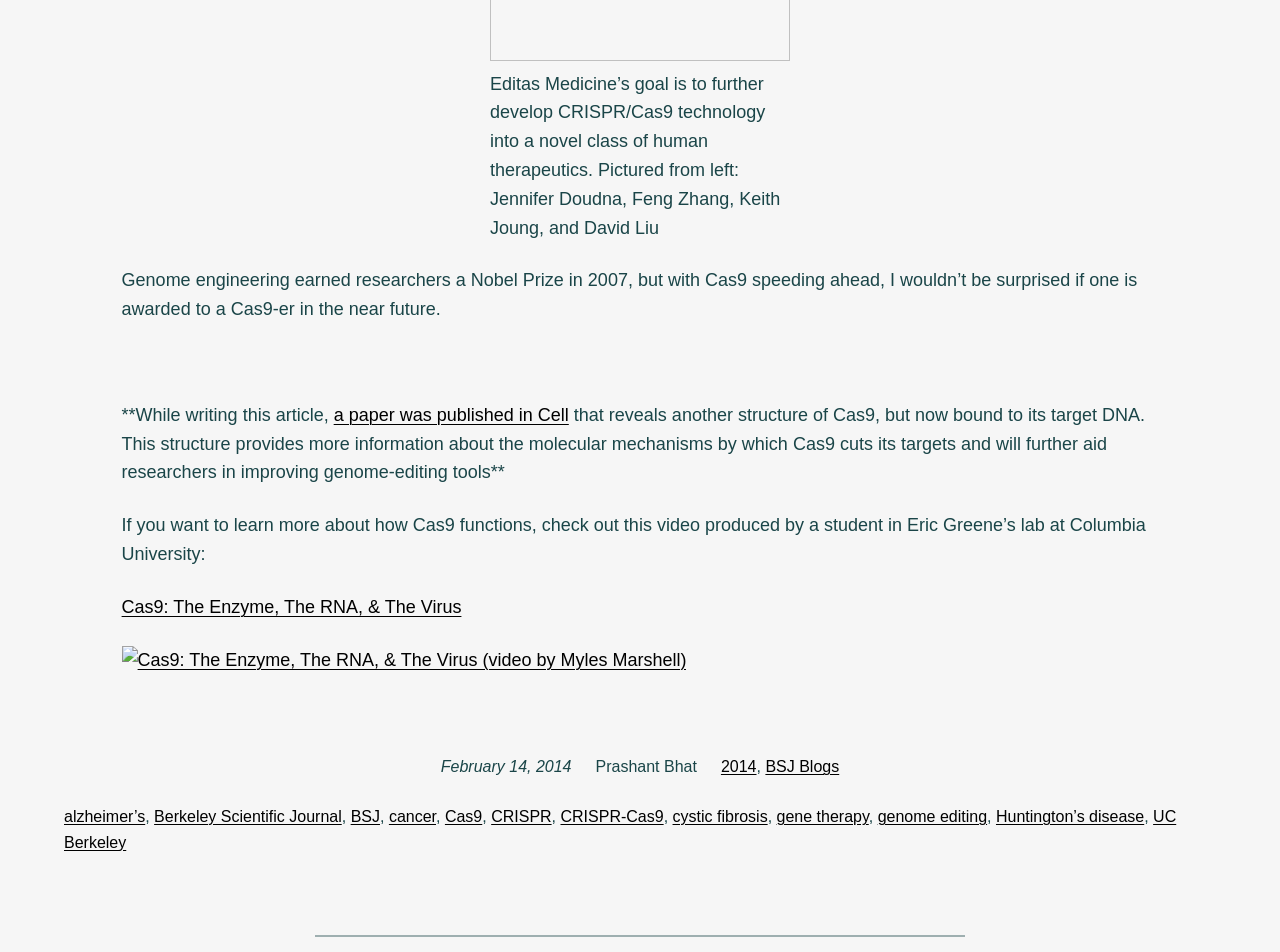Identify the bounding box coordinates for the region of the element that should be clicked to carry out the instruction: "Click the link to learn more about Cas9". The bounding box coordinates should be four float numbers between 0 and 1, i.e., [left, top, right, bottom].

[0.261, 0.425, 0.444, 0.446]